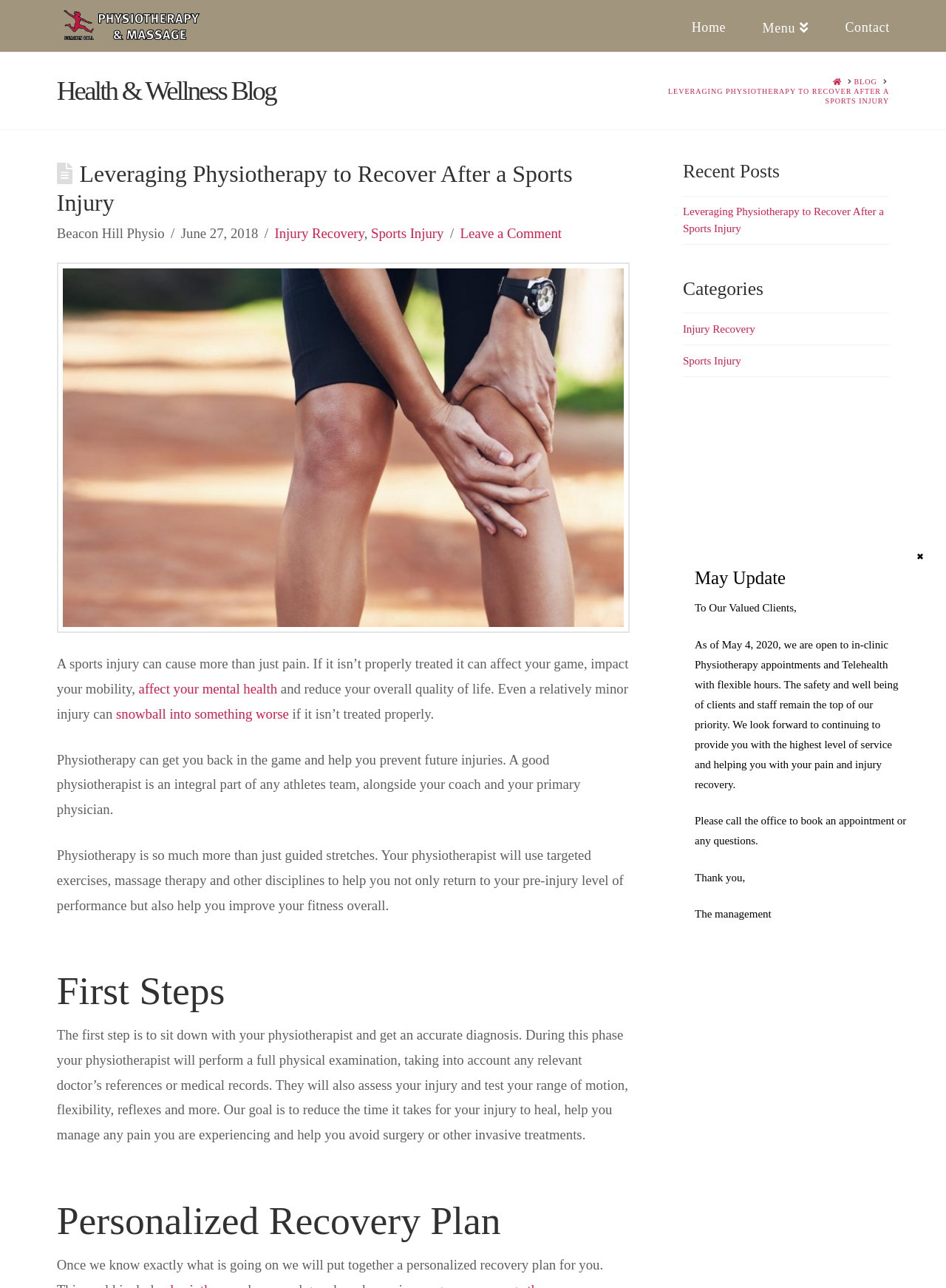Create an in-depth description of the webpage, covering main sections.

This webpage is about leveraging physiotherapy to recover from sports injuries, specifically provided by Beacon Hill Physiotherapy & Sport Medicine. At the top left, there is a logo of Beacon Hill Physiotherapy & Sport Medicine, which is also a link. Next to it, there are three links: "Home", "Menu", and "Contact", aligned horizontally.

Below the top navigation bar, there is a layout table that occupies most of the page. On the left side, there is a heading "Health & Wellness Blog" and a breadcrumb navigation section, which includes links to "HOME", "BLOG", and the current page "LEVERAGING PHYSIOTHERAPY TO RECOVER AFTER A SPORTS INJURY".

On the right side of the layout table, there is a header section with a heading that matches the page title. Below it, there is a section with the blog post's metadata, including the author "Beacon Hill Physio", the date "June 27, 2018", and two tags "Injury Recovery" and "Sports Injury". There is also a link to "Leave a Comment".

The main content of the blog post is divided into several sections. The first section has an image related to recovering from a sports injury, followed by a paragraph of text that explains the importance of proper treatment for sports injuries. There are two links within the paragraph: "affect your mental health" and "snowball into something worse".

The next section explains the benefits of physiotherapy in recovering from sports injuries, including targeted exercises, massage therapy, and other disciplines. This section is followed by two headings: "First Steps" and "Personalized Recovery Plan", which describe the process of working with a physiotherapist to recover from an injury.

On the right side of the page, there is a complementary section that lists "Recent Posts" and "Categories", with links to related blog posts and categories.

At the bottom of the page, there is a notice about the clinic's update during the COVID-19 pandemic, with a heading "May Update" and a link to book an appointment or ask questions. There is also a close button to close the content dock.